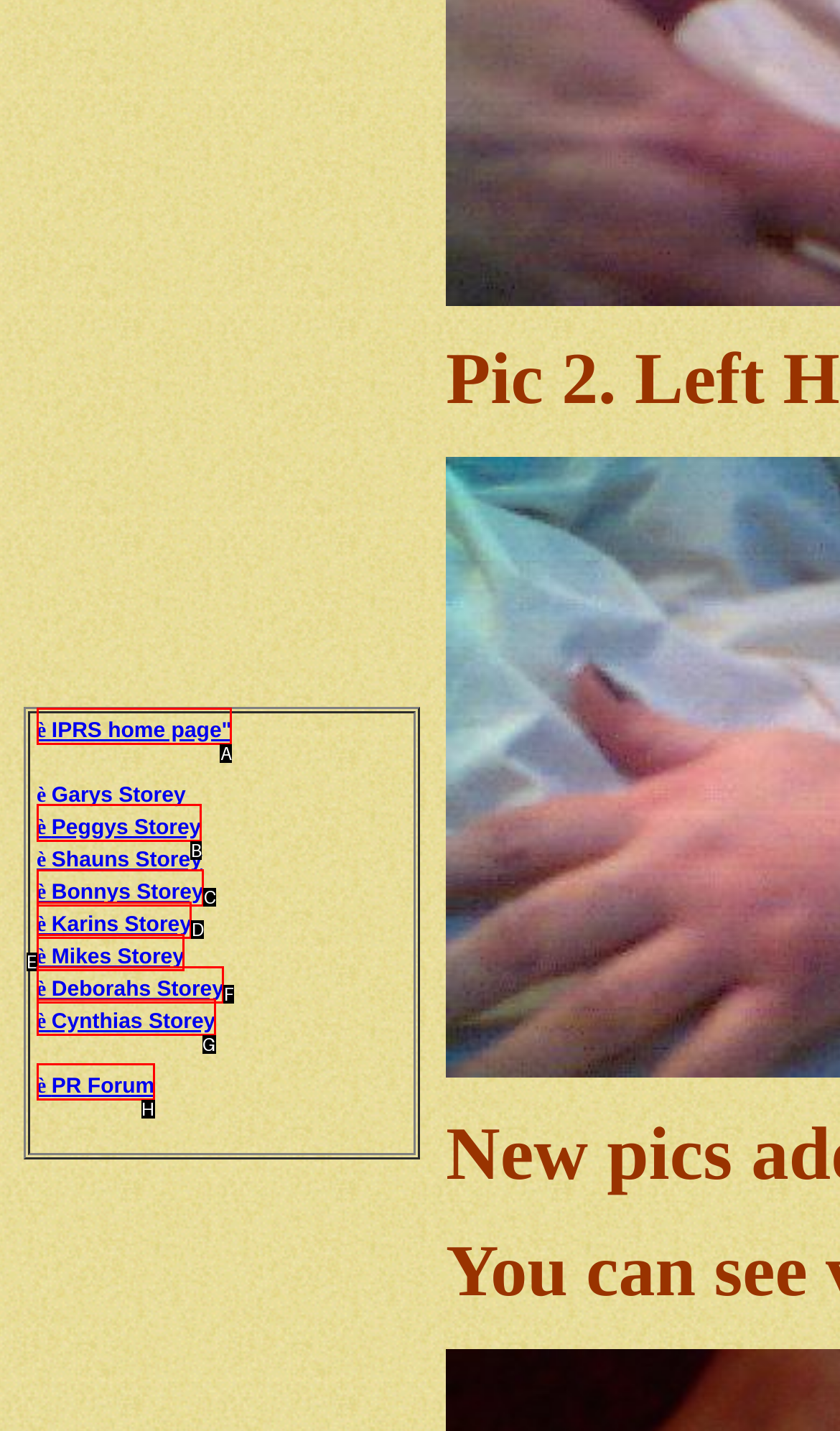Determine which UI element you should click to perform the task: visit Peggys Storey
Provide the letter of the correct option from the given choices directly.

B